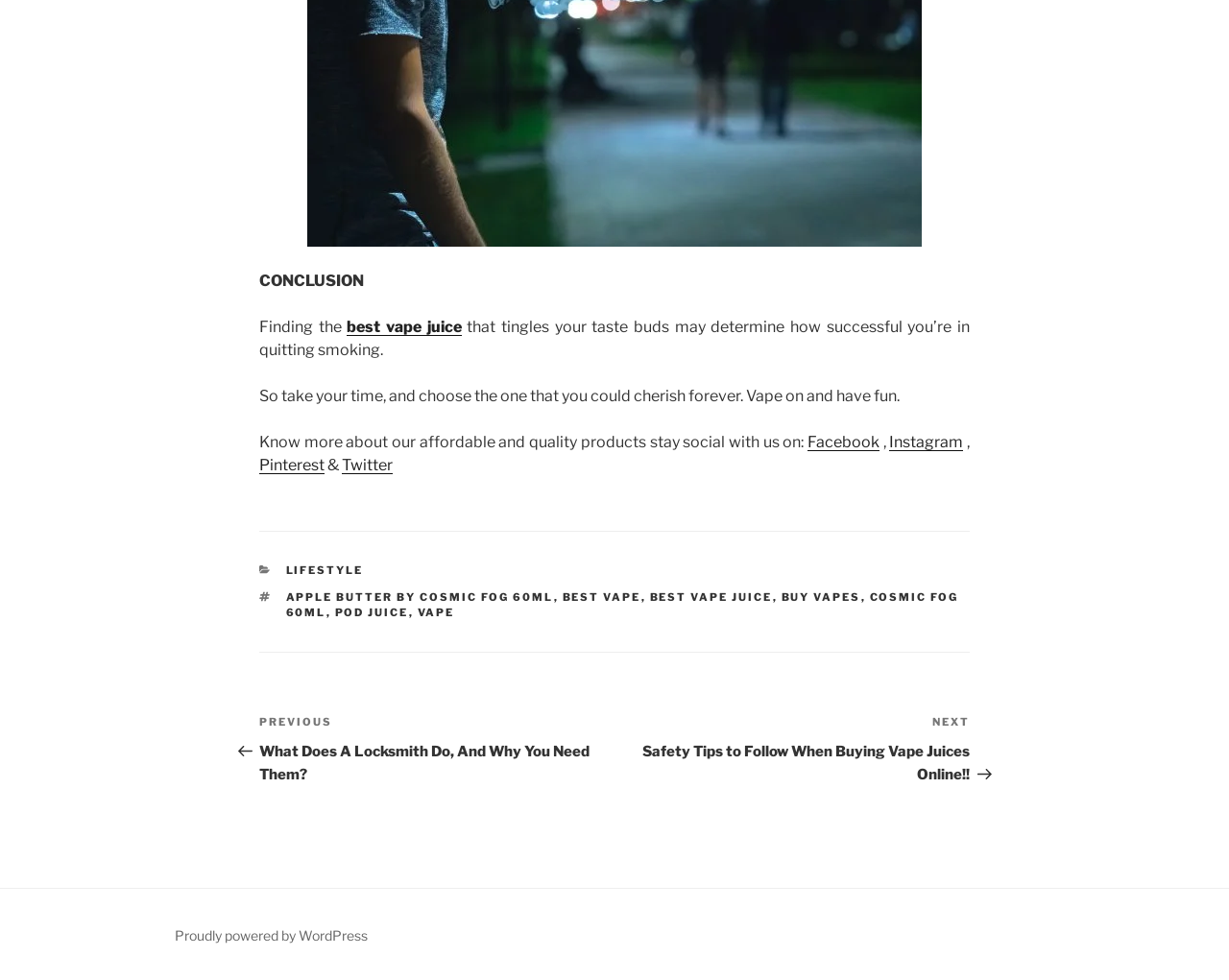Please identify the bounding box coordinates of the clickable area that will fulfill the following instruction: "Check out the 'Safety Tips to Follow When Buying Vape Juices Online!!' post". The coordinates should be in the format of four float numbers between 0 and 1, i.e., [left, top, right, bottom].

[0.5, 0.728, 0.789, 0.799]